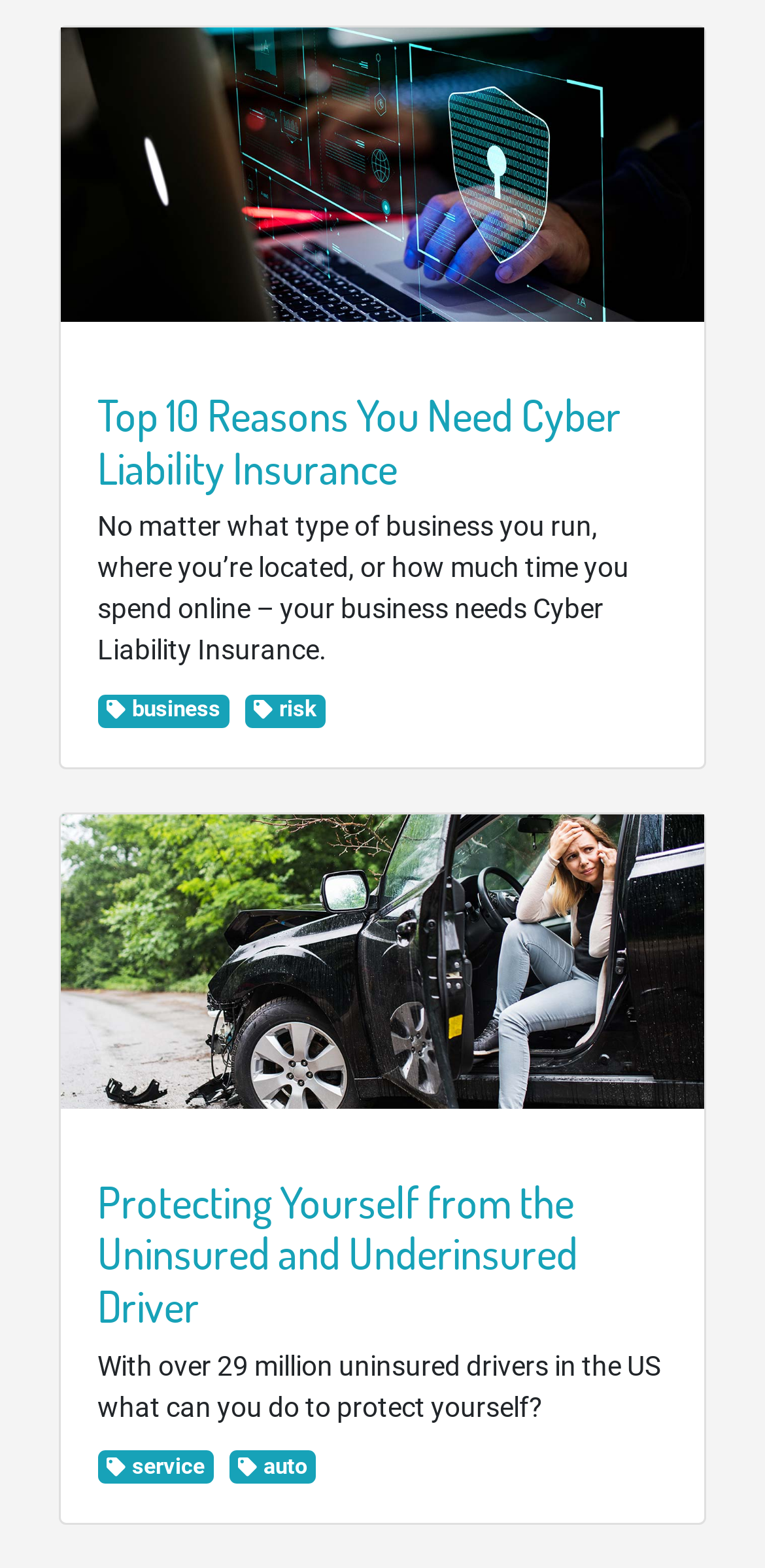Find the bounding box coordinates of the clickable area that will achieve the following instruction: "Read about business".

[0.128, 0.443, 0.299, 0.464]